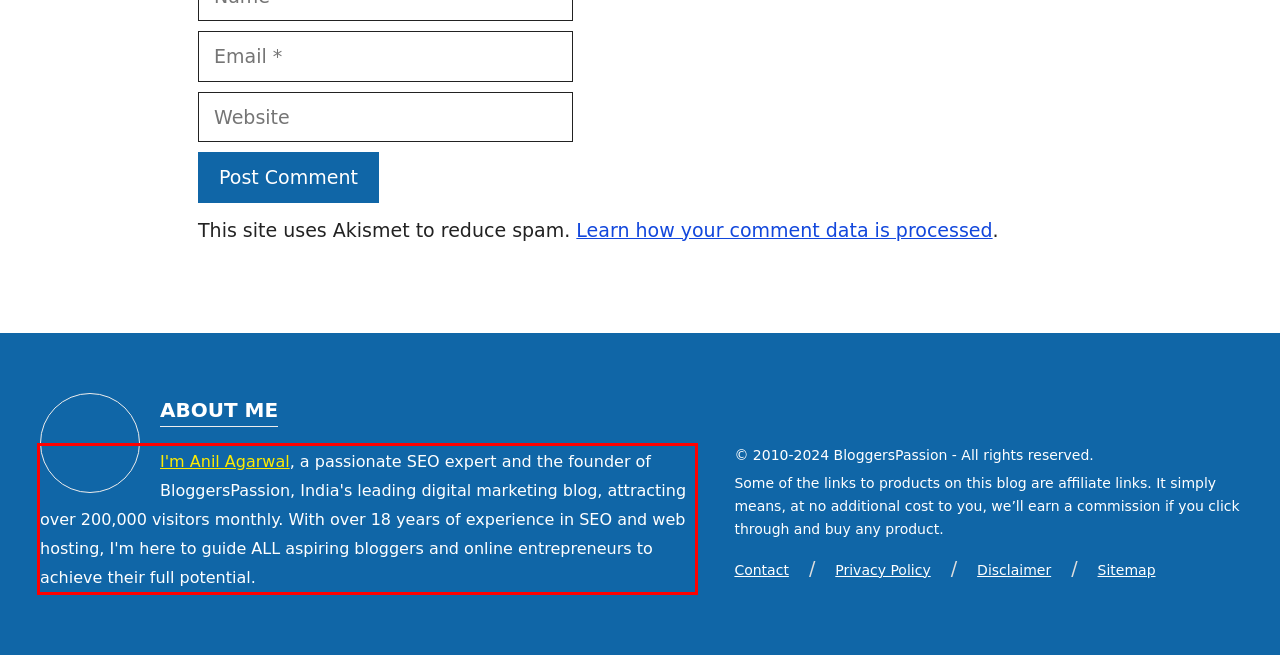Perform OCR on the text inside the red-bordered box in the provided screenshot and output the content.

I'm Anil Agarwal, a passionate SEO expert and the founder of BloggersPassion, India's leading digital marketing blog, attracting over 200,000 visitors monthly. With over 18 years of experience in SEO and web hosting, I'm here to guide ALL aspiring bloggers and online entrepreneurs to achieve their full potential.